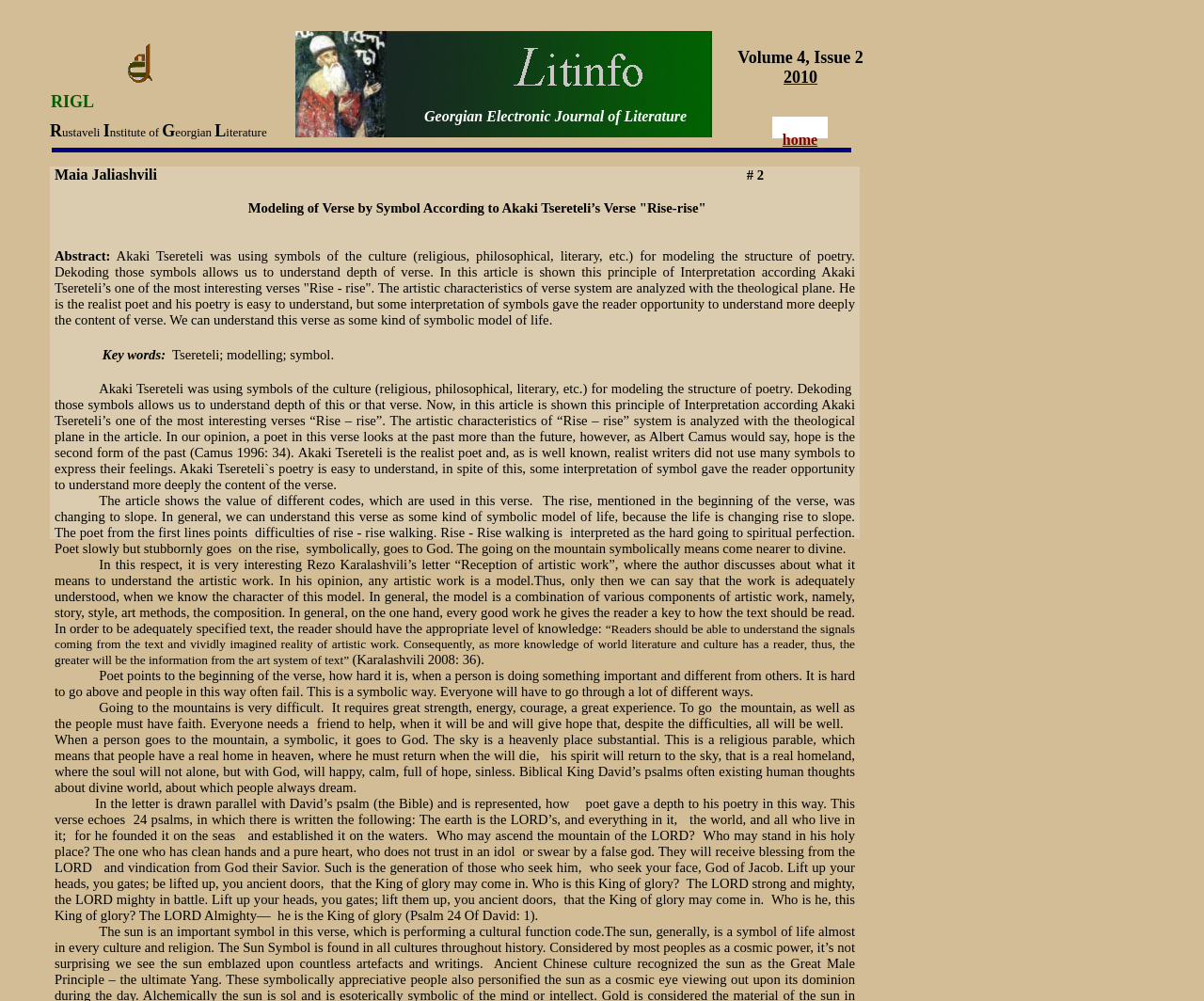Create a detailed summary of all the visual and textual information on the webpage.

This webpage appears to be an academic article or research paper on the topic of modeling verse by symbol according to Akaki Tsereteli's verse "Rise-rise". The article is divided into several sections, with a title and abstract at the top, followed by the main body of the text.

At the top of the page, there is a title "Maia Jaliashvili" and a series of blank spaces, which may indicate a separation or a gap in the content. Below the title, there is a brief abstract or summary of the article, which discusses the use of symbols in poetry and the interpretation of verse.

The main body of the text is divided into several sections, each with a heading or subheading. The text is dense and academic, with many references to literary and philosophical concepts. The article discusses the use of symbols in poetry, the interpretation of verse, and the role of the poet in creating meaning.

Throughout the text, there are several quotes and references to other authors and works, including Akaki Tsereteli's verse "Rise-rise" and the Bible. The text also includes some analysis of the symbolism in the verse, including the use of the sun as a symbol of life and the mountain as a symbol of spiritual perfection.

At the bottom of the page, there are several links and references, including a link to the journal's homepage and a reference to the volume and issue number of the journal. There are also several images on the page, including a table with an image and a separator line that divides the page into sections.

Overall, the webpage appears to be a scholarly article or research paper on a specific topic in literature and poetry. The text is dense and academic, with many references to literary and philosophical concepts.